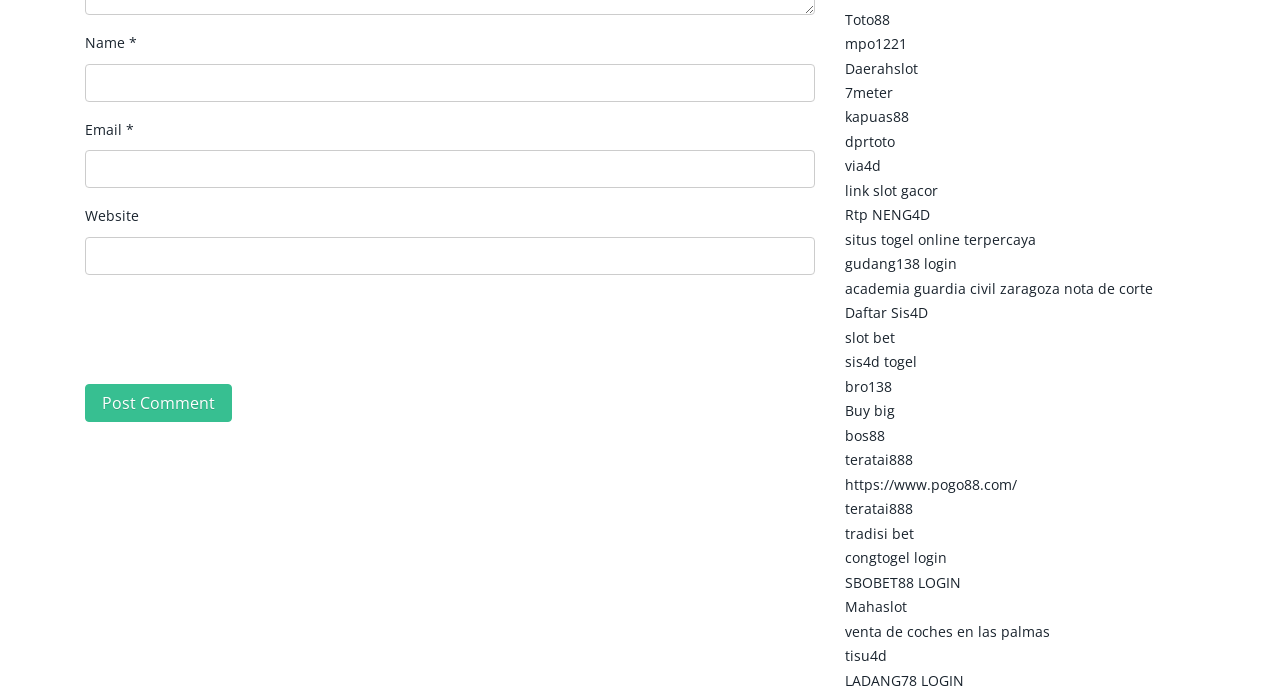What is the button 'Post Comment' used for?
Provide a one-word or short-phrase answer based on the image.

Submit comment